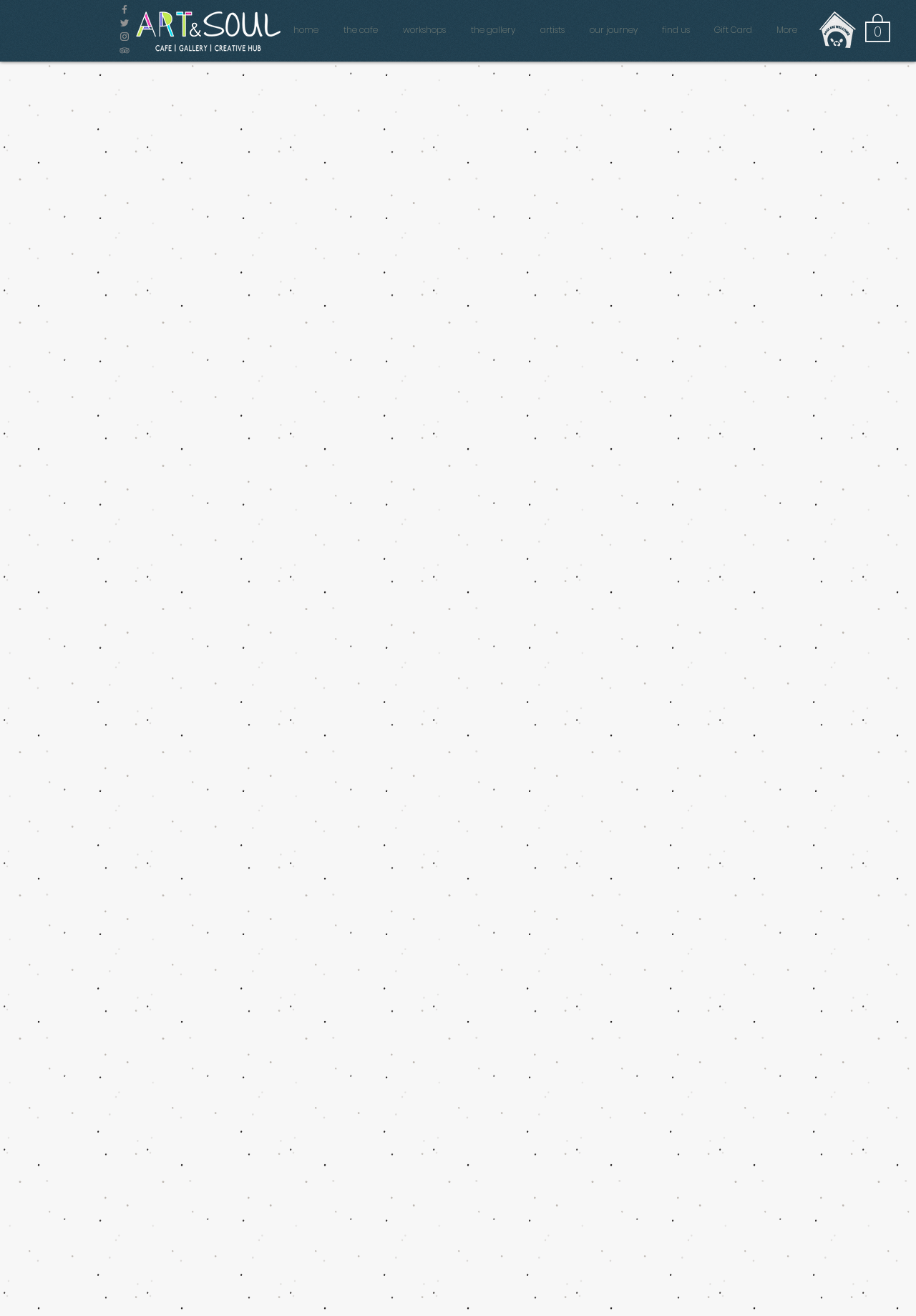Please examine the image and answer the question with a detailed explanation:
What is the name of the cafe?

I found the answer by looking at the link element with the text 'Art & Soul St Neots Cafe Gallery Creative Hub' which is likely to be the name of the cafe.